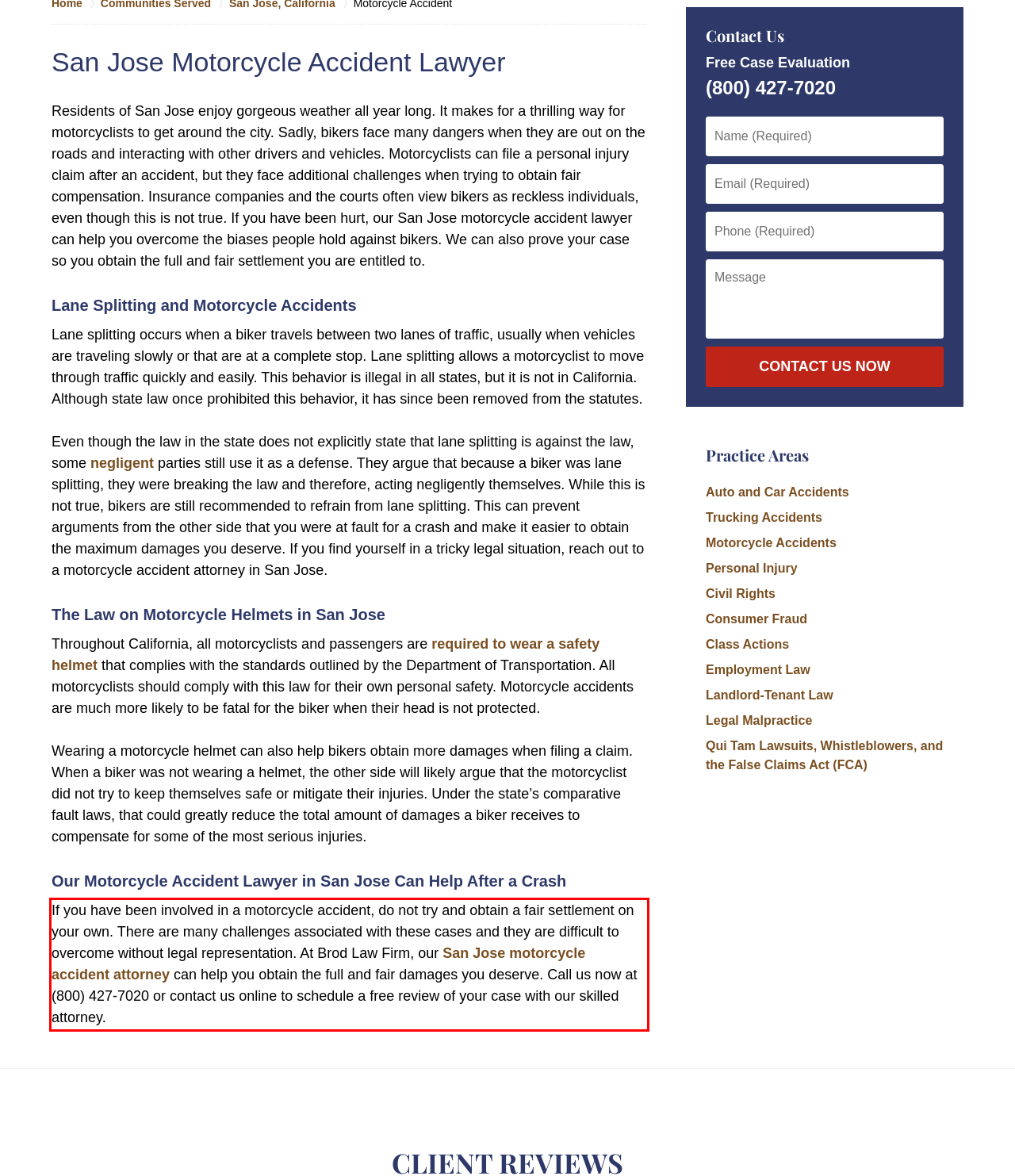Given the screenshot of the webpage, identify the red bounding box, and recognize the text content inside that red bounding box.

If you have been involved in a motorcycle accident, do not try and obtain a fair settlement on your own. There are many challenges associated with these cases and they are difficult to overcome without legal representation. At Brod Law Firm, our San Jose motorcycle accident attorney can help you obtain the full and fair damages you deserve. Call us now at (800) 427-7020 or contact us online to schedule a free review of your case with our skilled attorney.